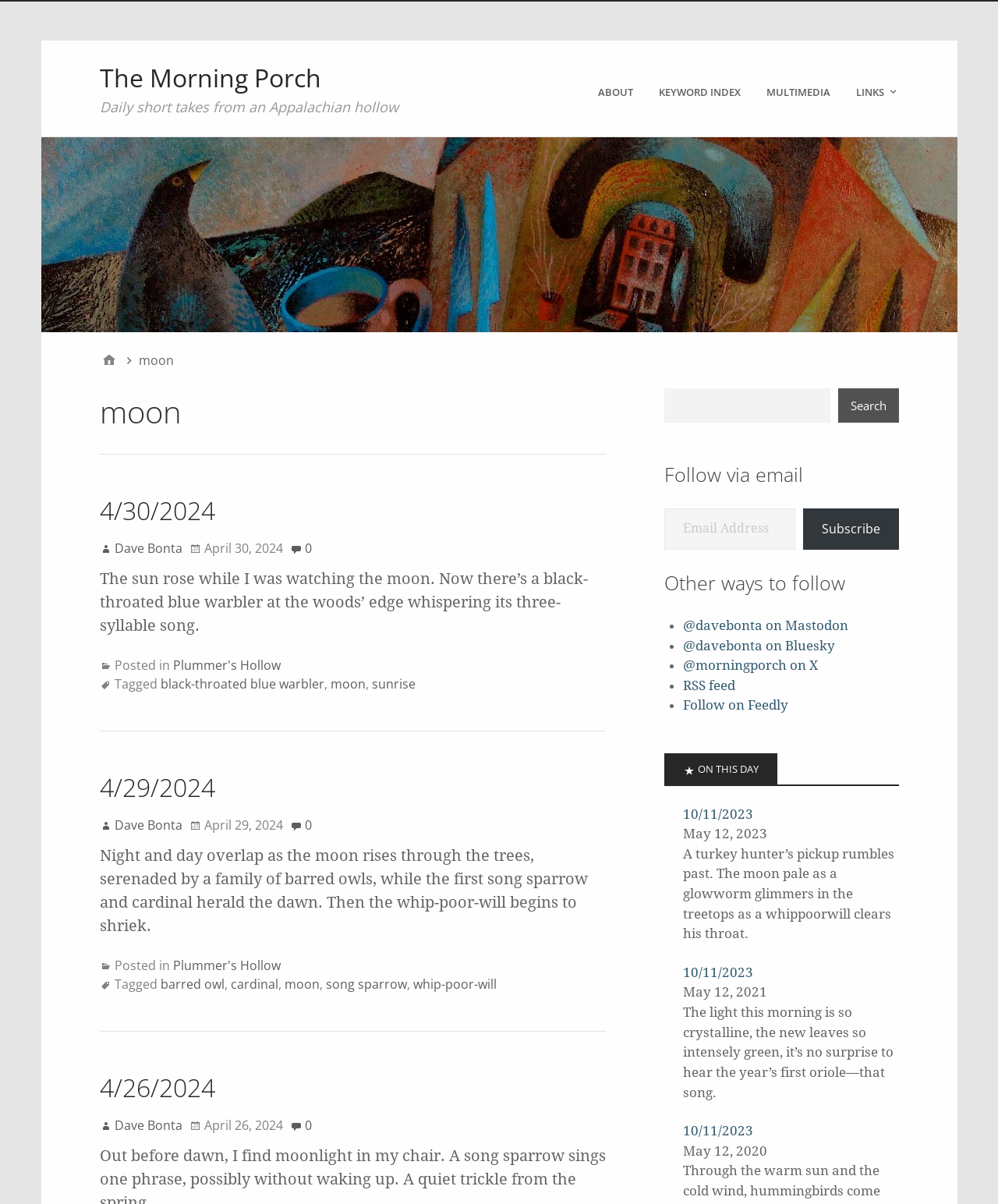What is the title of the webpage?
Please analyze the image and answer the question with as much detail as possible.

The title of the webpage is 'The Morning Porch' which is indicated by the heading element with the text 'The Morning Porch' at the top of the webpage.